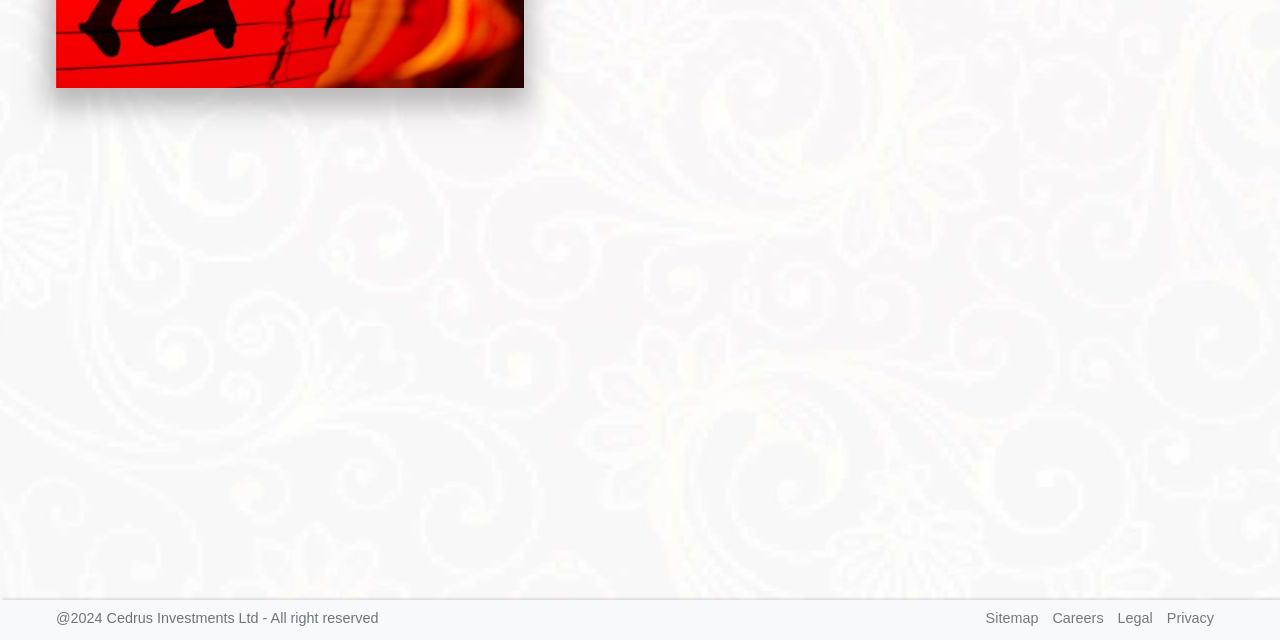Extract the bounding box coordinates for the HTML element that matches this description: "parent_node: THE FIRM". The coordinates should be four float numbers between 0 and 1, i.e., [left, top, right, bottom].

[0.48, 0.852, 0.52, 0.93]